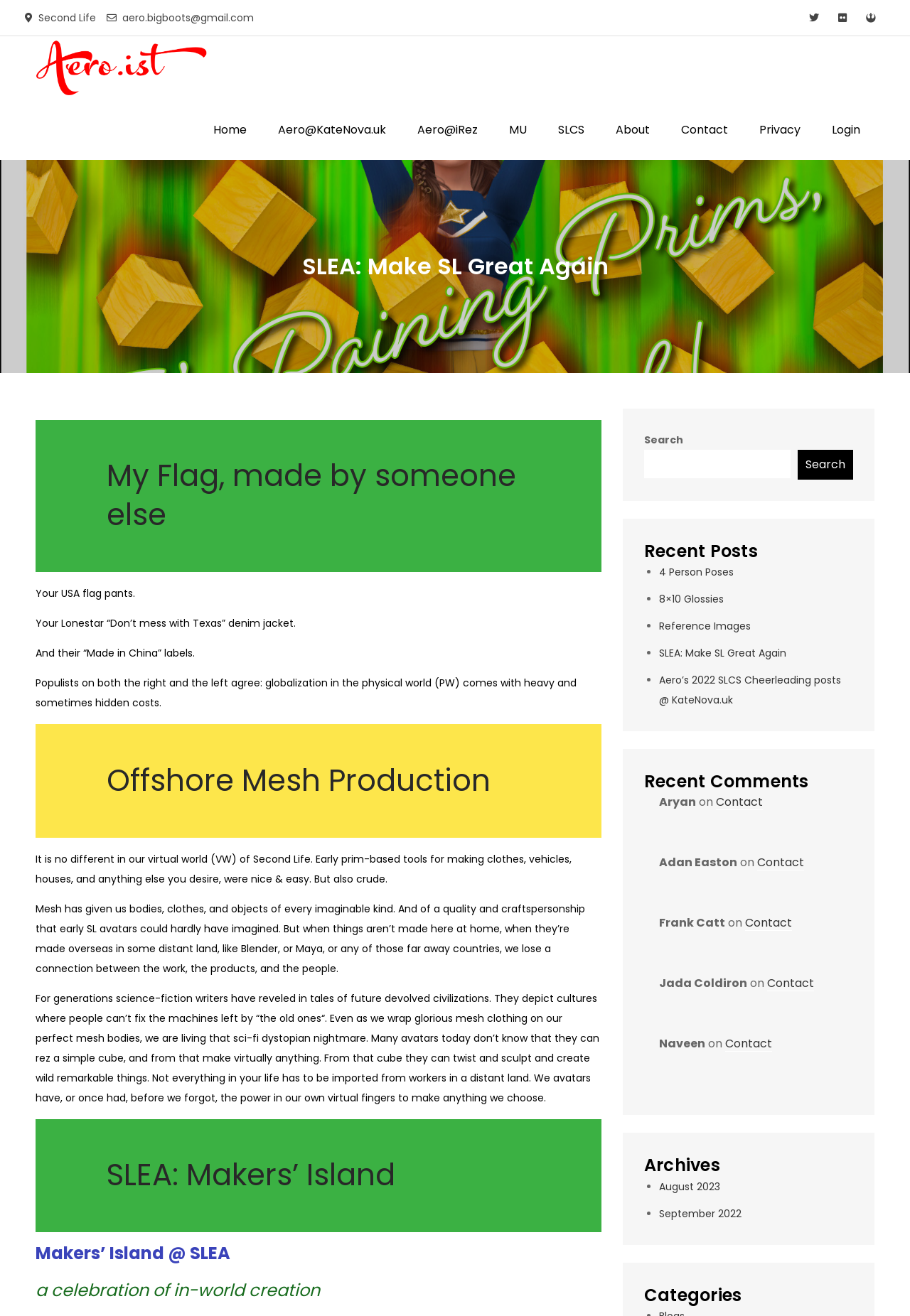What is the theme of the 'Makers’ Island'?
Look at the image and respond to the question as thoroughly as possible.

The theme of the 'Makers’ Island' can be found in the heading element with the text 'SLEA: Makers’ Island', which is followed by the description 'a celebration of in-world creation'.